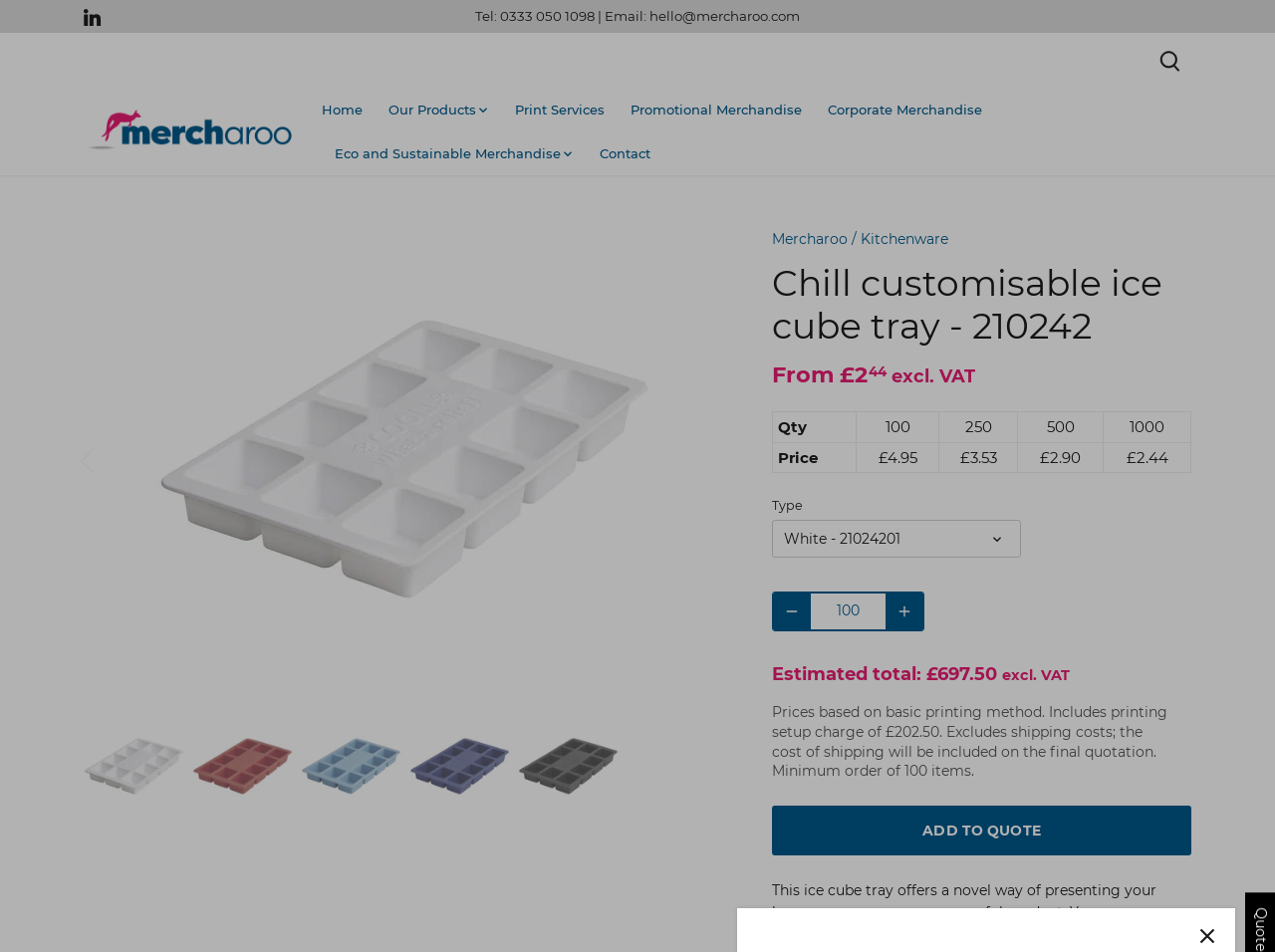Identify the bounding box coordinates of the region I need to click to complete this instruction: "Click the 'Next' button".

[0.506, 0.404, 0.584, 0.561]